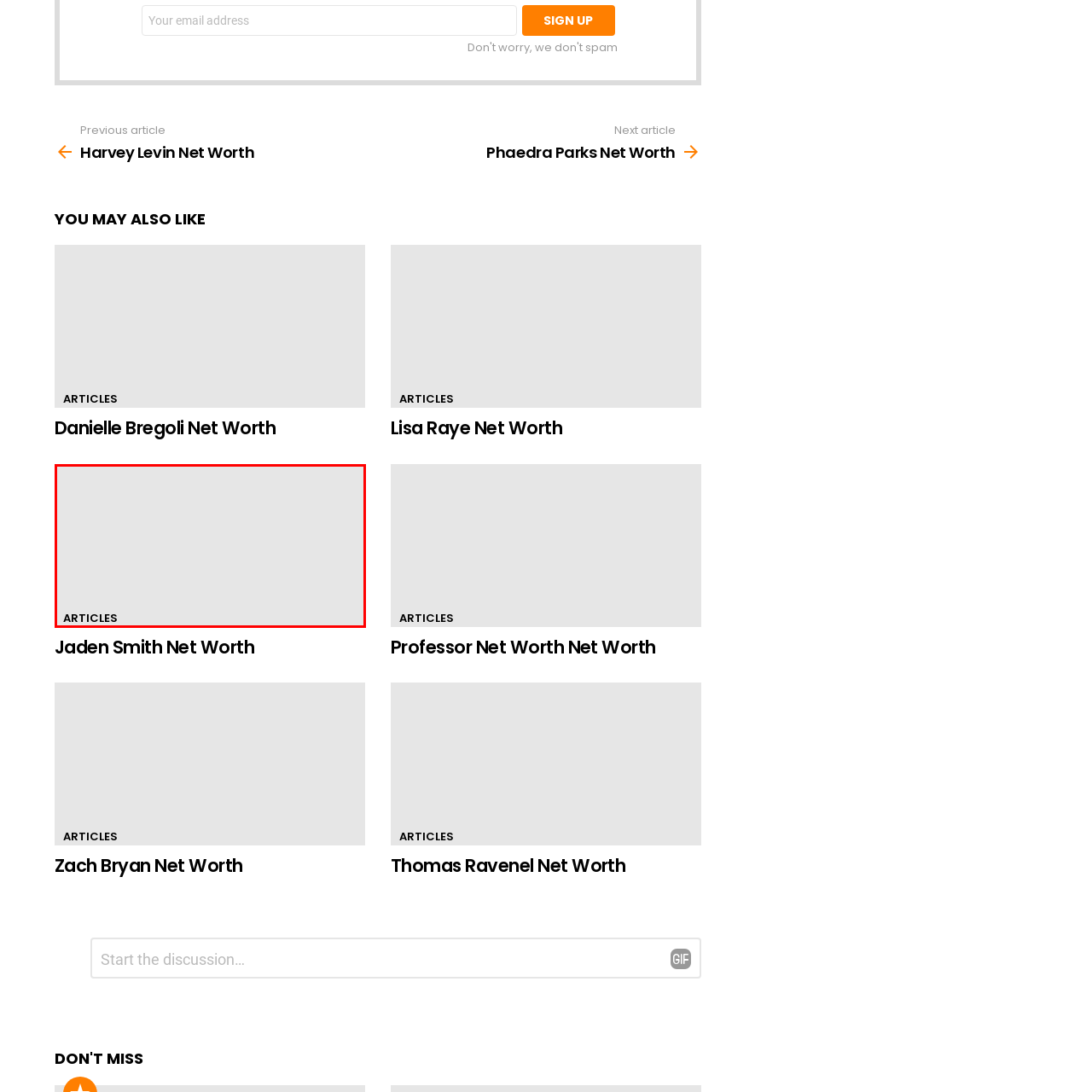Look closely at the part of the image inside the red bounding box, then respond in a word or phrase: What topic is the user interface designed for?

Net worth and celebrity profiles